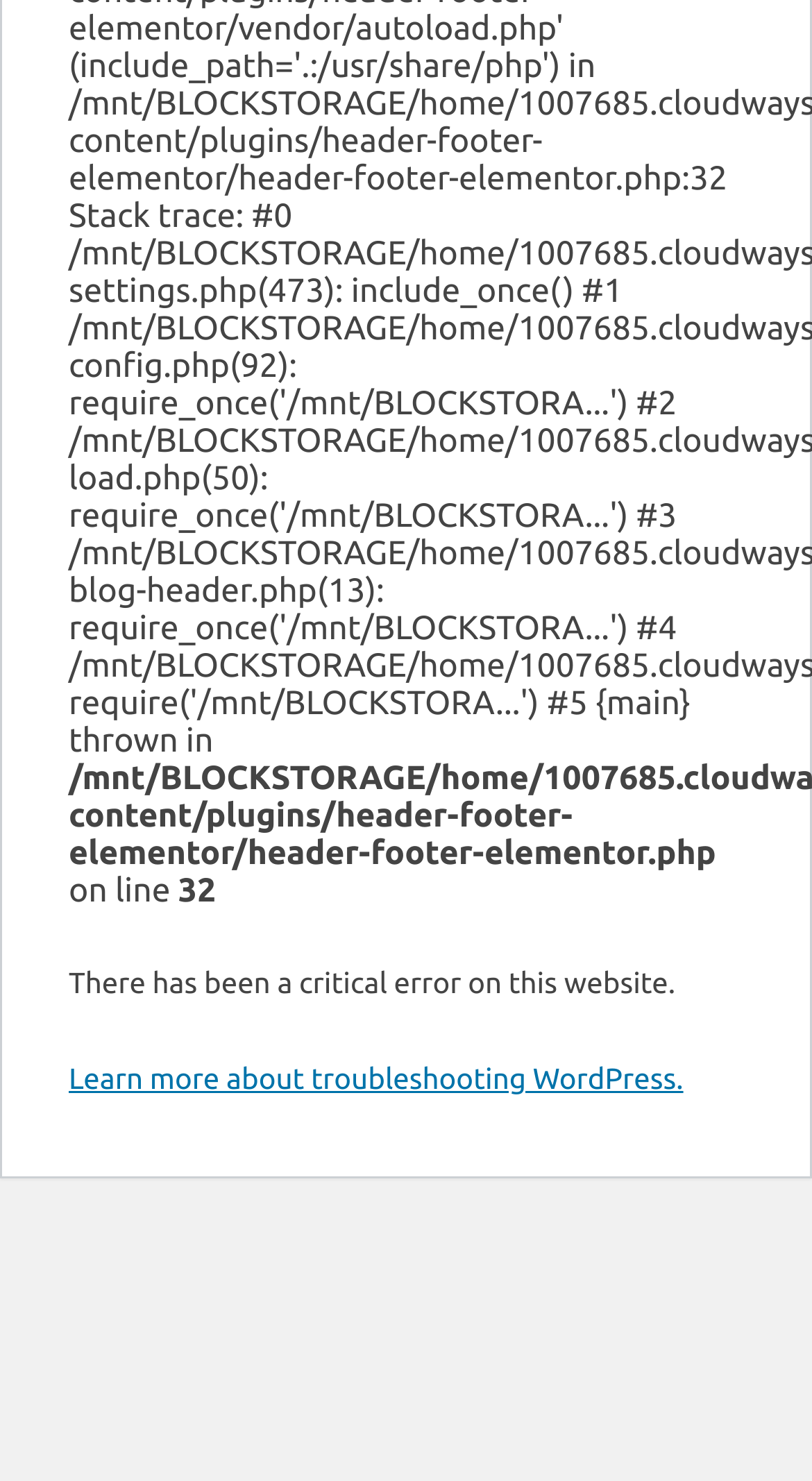Bounding box coordinates are to be given in the format (top-left x, top-left y, bottom-right x, bottom-right y). All values must be floating point numbers between 0 and 1. Provide the bounding box coordinate for the UI element described as: Learn more about troubleshooting WordPress.

[0.085, 0.717, 0.842, 0.739]